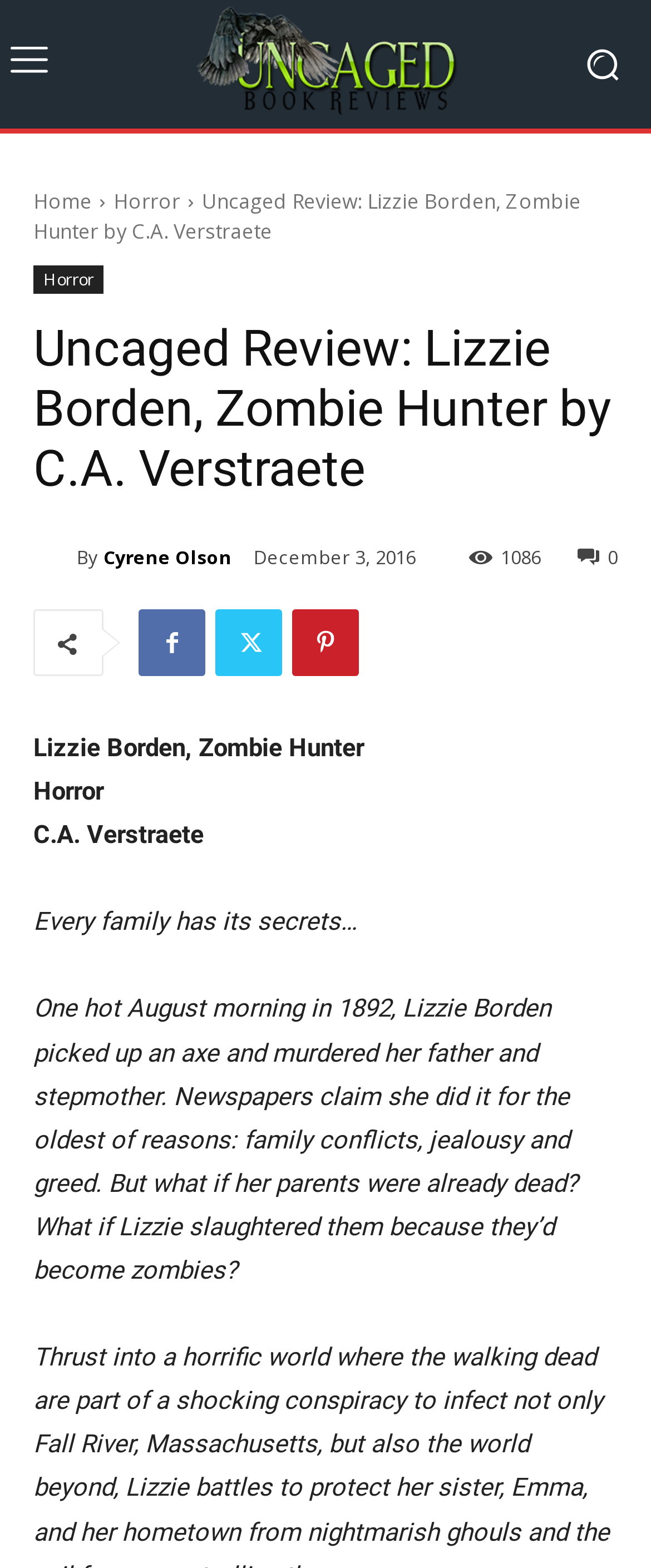Identify the bounding box for the UI element specified in this description: "parent_node: By title="Cyrene Olson"". The coordinates must be four float numbers between 0 and 1, formatted as [left, top, right, bottom].

[0.051, 0.344, 0.118, 0.366]